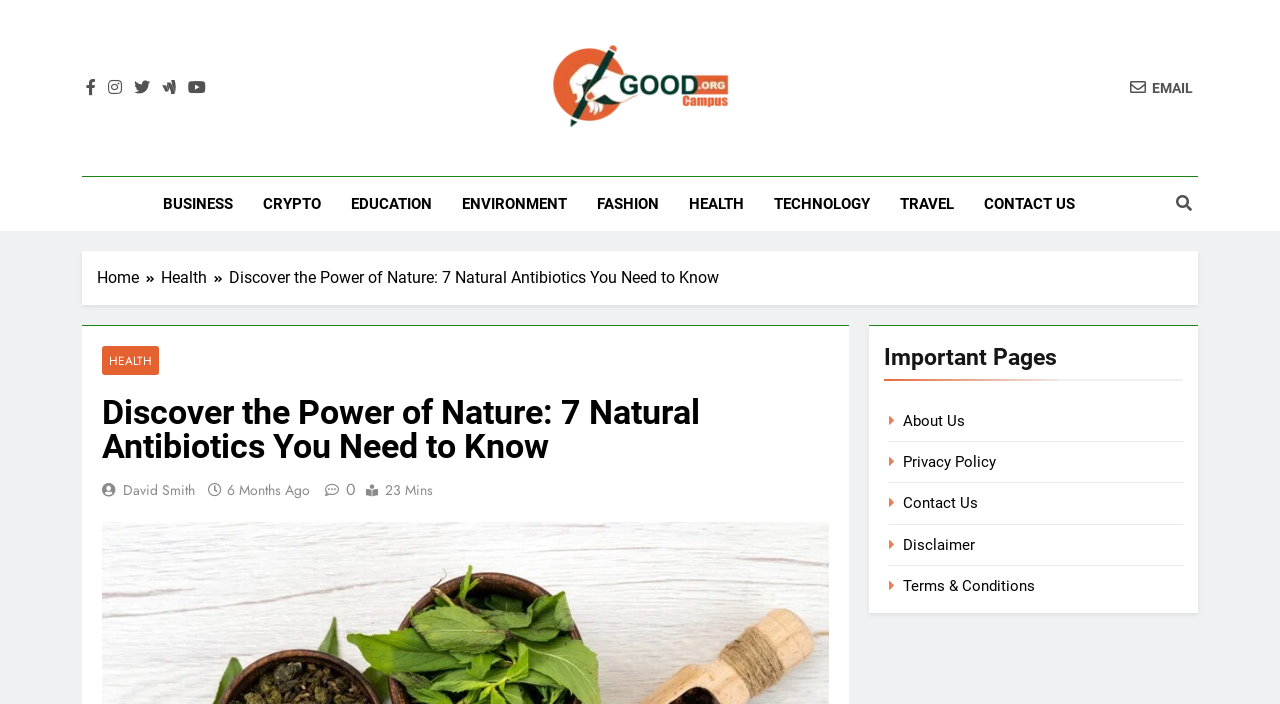Pinpoint the bounding box coordinates of the element to be clicked to execute the instruction: "Go to the HEALTH page".

[0.527, 0.251, 0.593, 0.327]